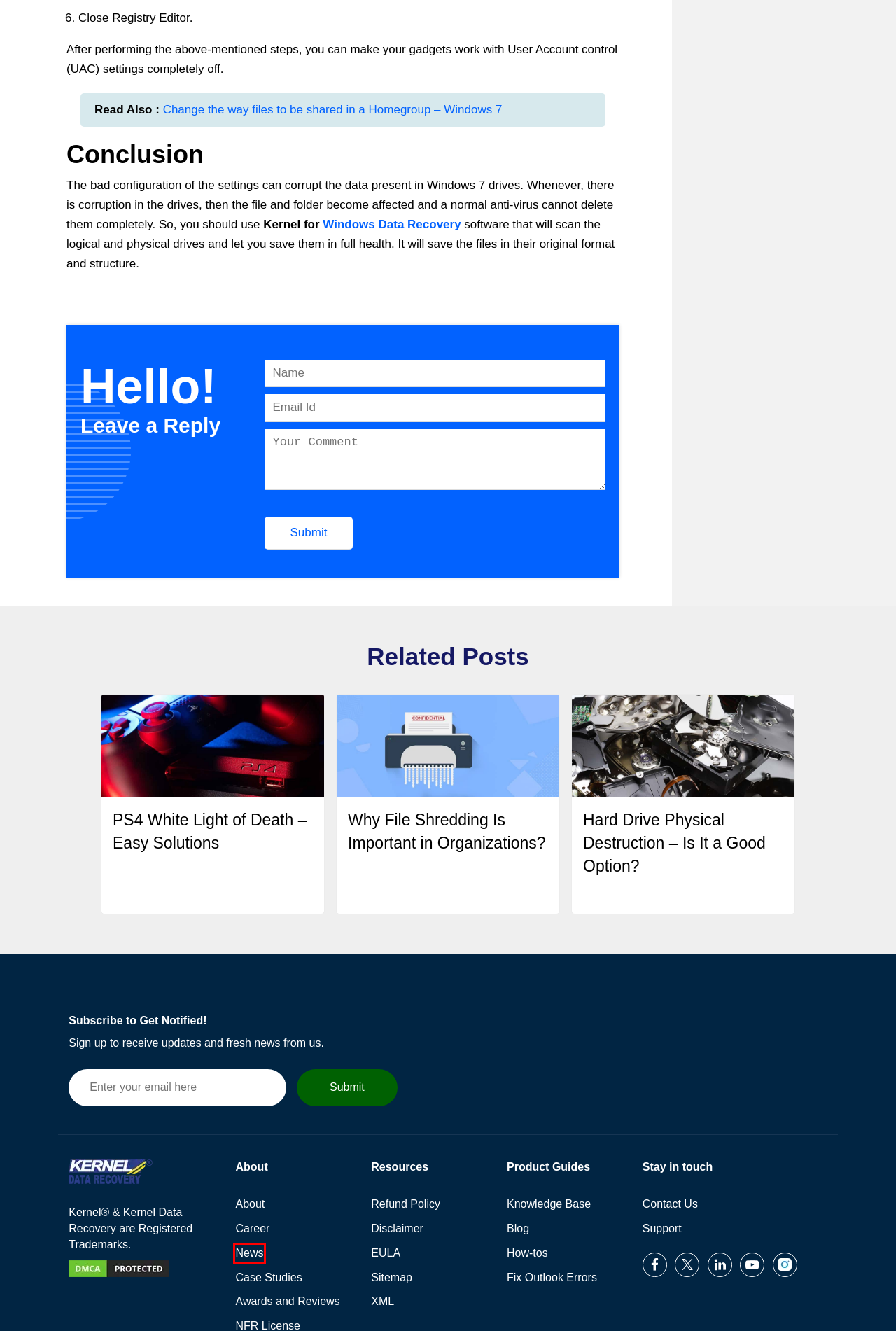You are given a webpage screenshot where a red bounding box highlights an element. Determine the most fitting webpage description for the new page that loads after clicking the element within the red bounding box. Here are the candidates:
A. Why File Shredding Is Important in Organizations?
B. Kernel Data Recovery Support Center
C. Kernel Data Recovery - Free Download... | Protected by DMCA.com
D. Careers at Kernel Data Recovery
E. Awards & Reviews for Kernel Data Recovery Tools
F. News Center - Kernel Data Recovery Software Product Updates
G. Contact Us for Any Query - Kernel Data Recovery
H. Kernel Data Recovery Refund Policy

F